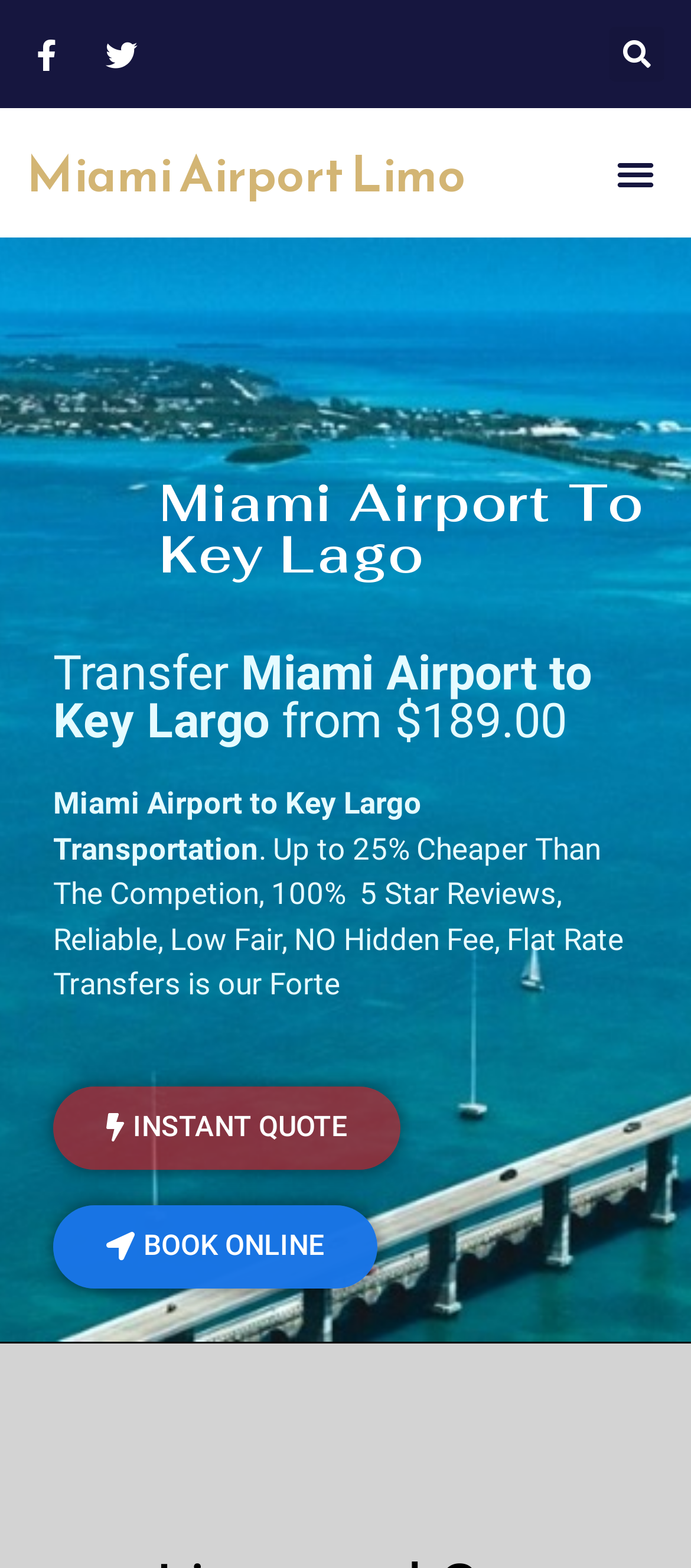Please answer the following question using a single word or phrase: 
What is the minimum price for a transfer from Miami Airport to Key Largo?

$189.00